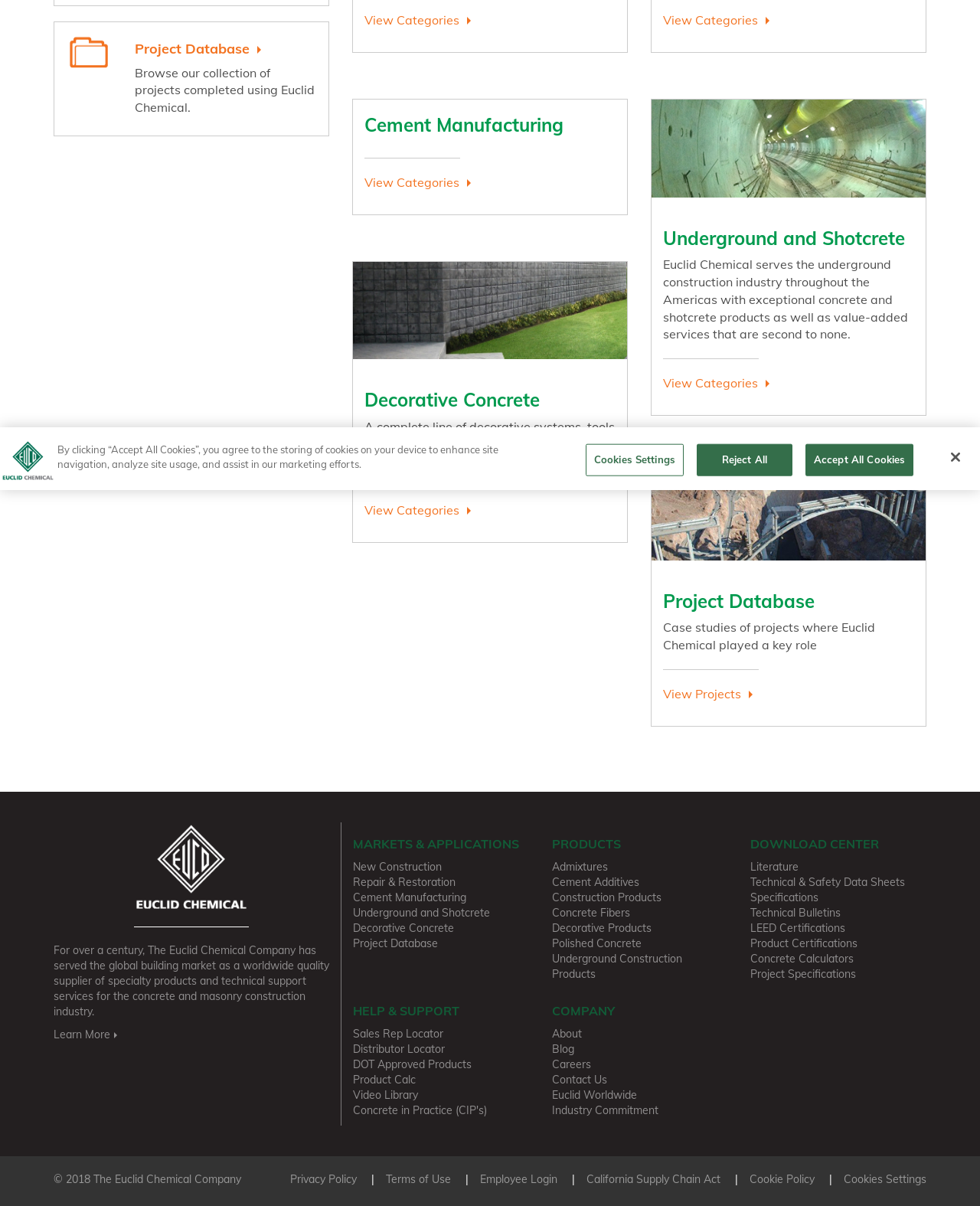Using the webpage screenshot, locate the HTML element that fits the following description and provide its bounding box: "Privacy Policy".

[0.296, 0.972, 0.364, 0.983]